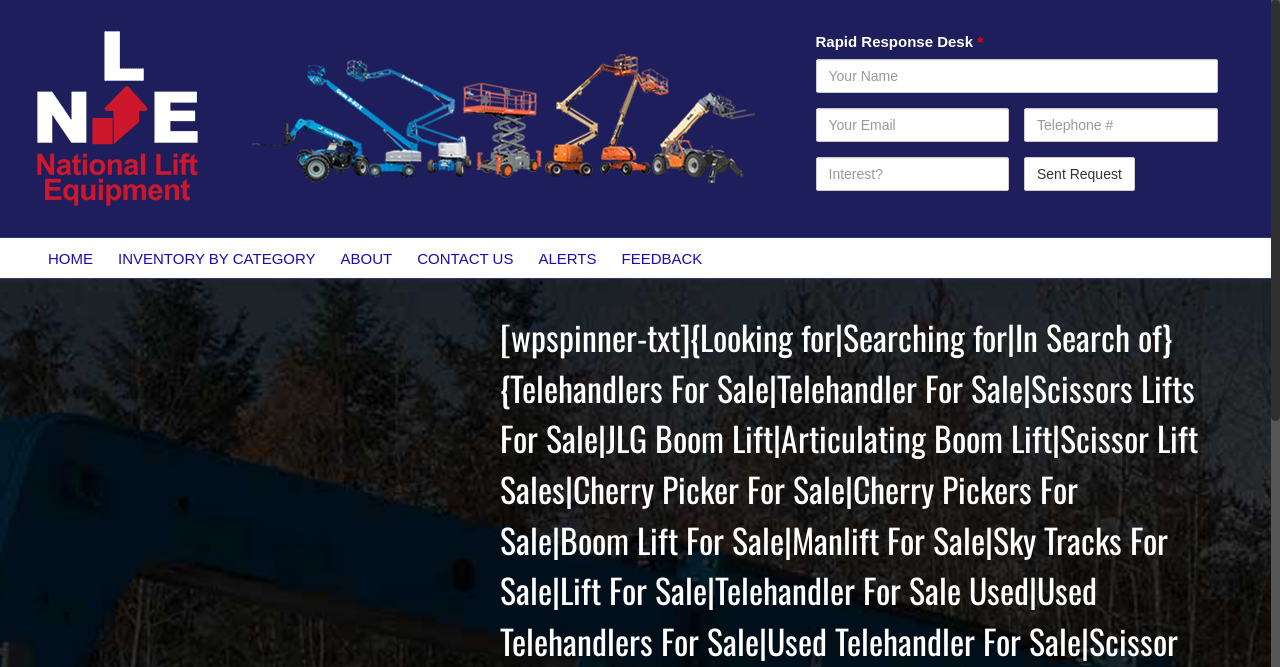Analyze the image and provide a detailed answer to the question: What is the purpose of the 'Rapid Response Desk' form?

The 'Rapid Response Desk' form is located at the top of the webpage and contains fields for 'Rapid Response Desk', 'Your Email:', and 'Your Number:', which suggests that it is used to send a request or inquiry to the website owner or administrator.